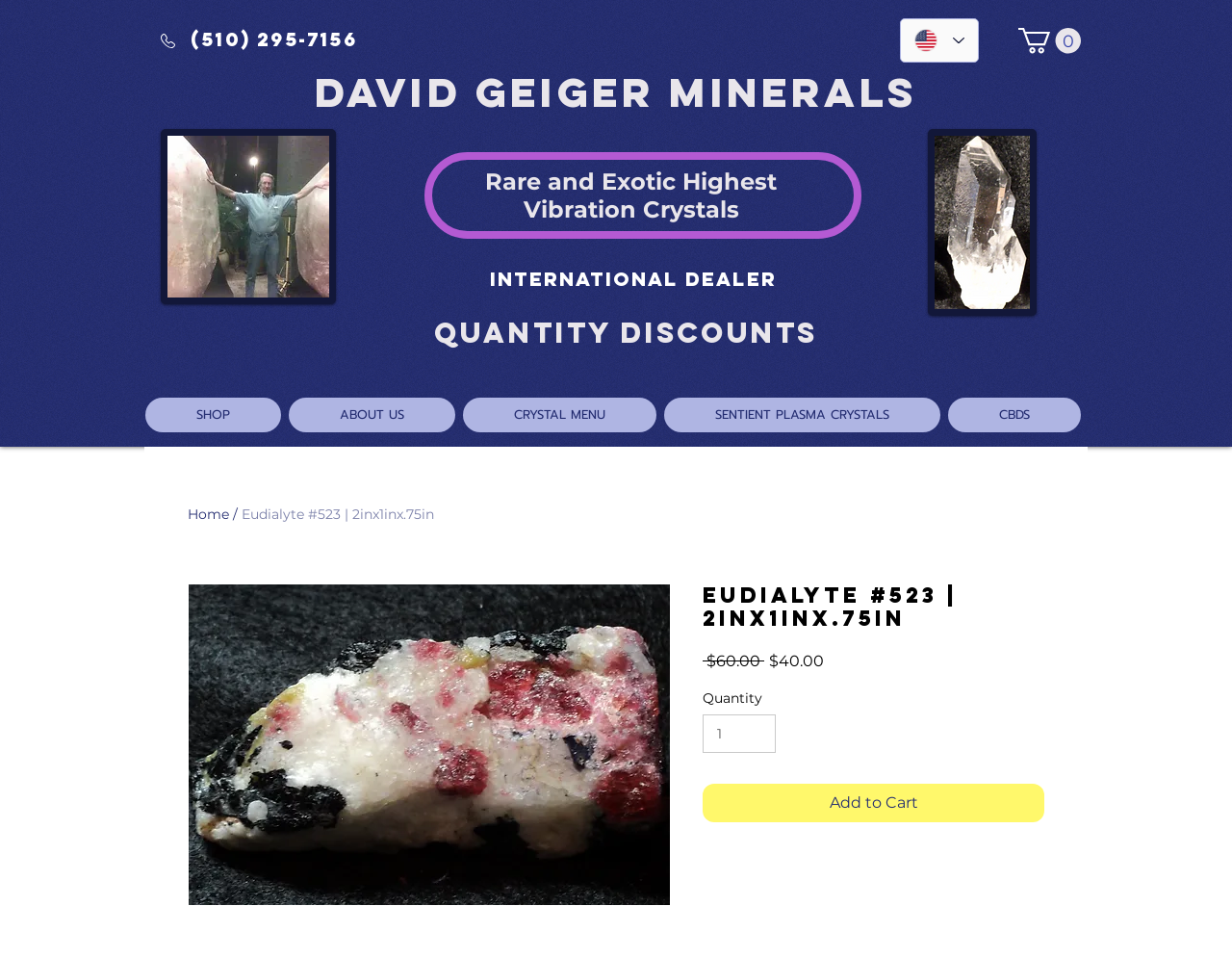Please identify the bounding box coordinates of the region to click in order to complete the task: "Change quantity". The coordinates must be four float numbers between 0 and 1, specified as [left, top, right, bottom].

[0.57, 0.745, 0.63, 0.786]